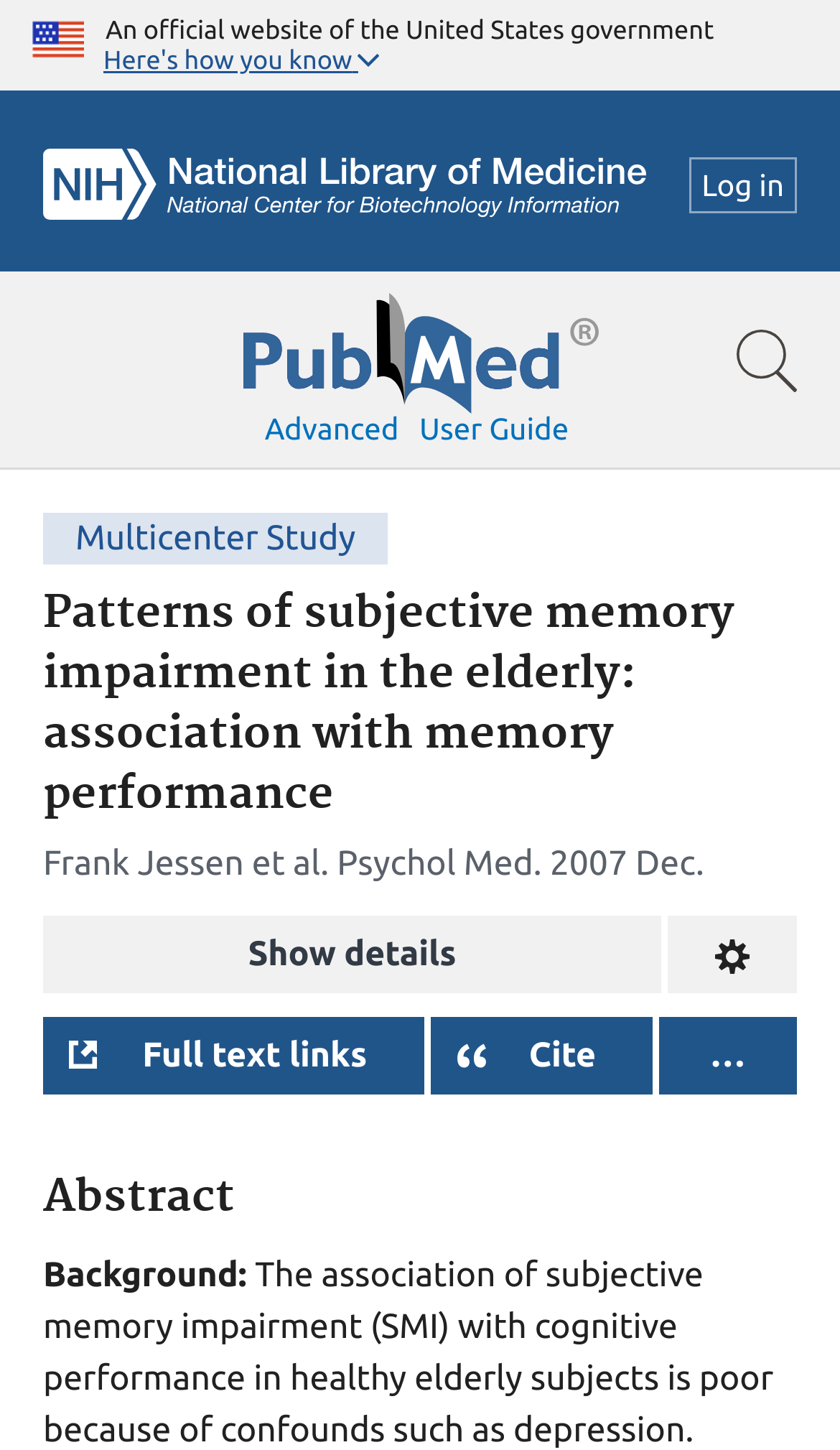Summarize the contents and layout of the webpage in detail.

The webpage appears to be a research article page on the PubMed website. At the top, there is a header section with a U.S. flag icon, a text stating "An official website of the United States government", and a button labeled "Here's how you know". Below this section, there are several links and icons, including the NCBI Logo, a Log in link, and a search bar.

On the left side of the page, there is a navigation menu with links to "User guide" and "Advanced" search options. Above the main content area, there is a header section with the title of the research article, "Patterns of subjective memory impairment in the elderly: association with memory performance". The authors' names, "Frank Jessen et al.", and the publication details, "Psychol Med, 2007 Dec", are displayed below the title.

The main content area is divided into sections, with headings such as "Multicenter Study" and "Abstract". The abstract section starts with a label "Background:" and contains a brief summary of the research article. There are several buttons and links below the abstract, including "Show details", "Change format", "Full text links", and "Cite". These buttons and links provide additional functionality for users to access the full article, change the format, and cite the article.

Overall, the webpage is a research article page with a clear structure, providing easy access to the article's title, authors, publication details, and abstract, as well as additional functionality for users to explore the article further.